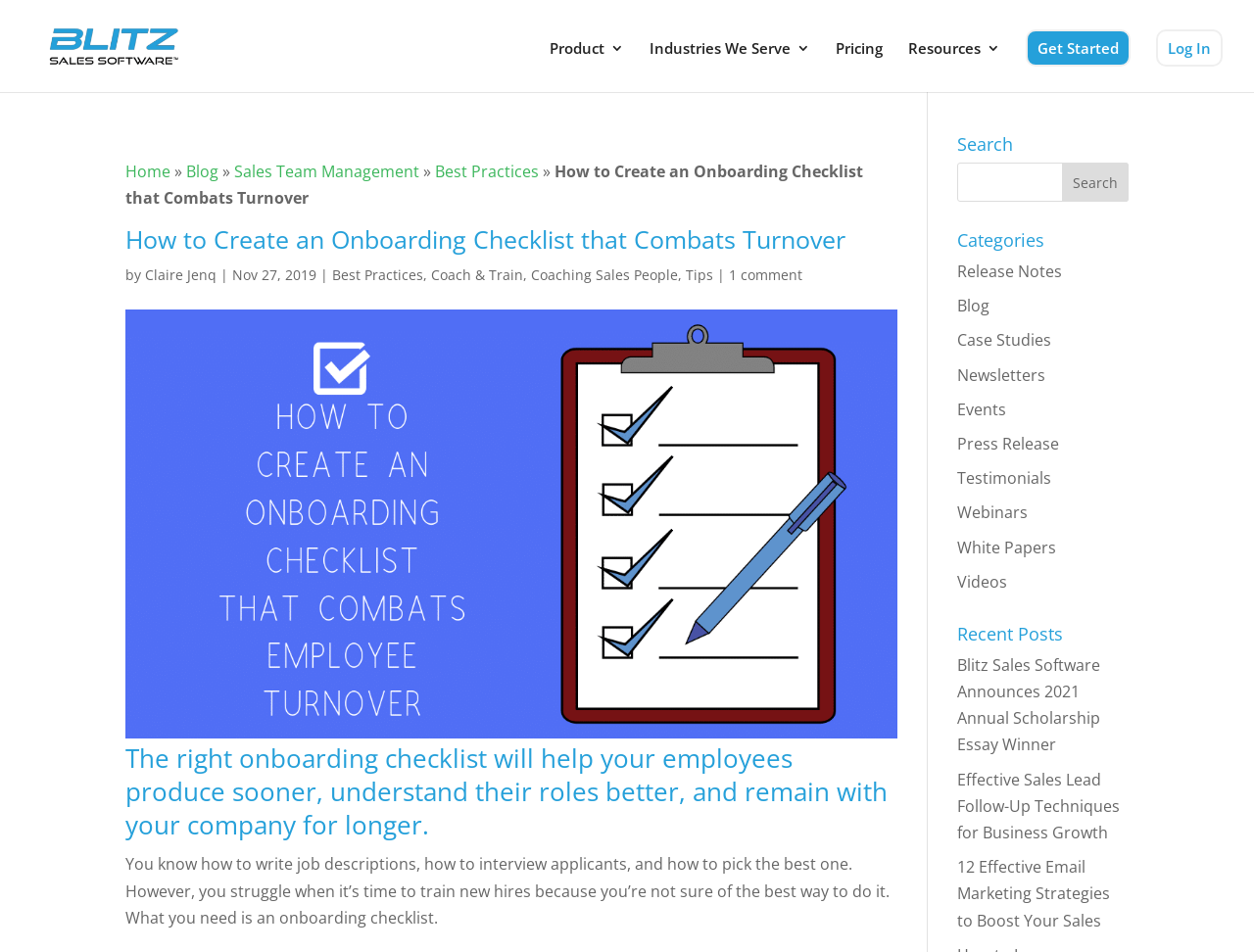What is the date of the article?
Provide an in-depth answer to the question, covering all aspects.

I found the date of the article by looking at the static text element with the text 'Nov 27, 2019' which is located below the author's name.